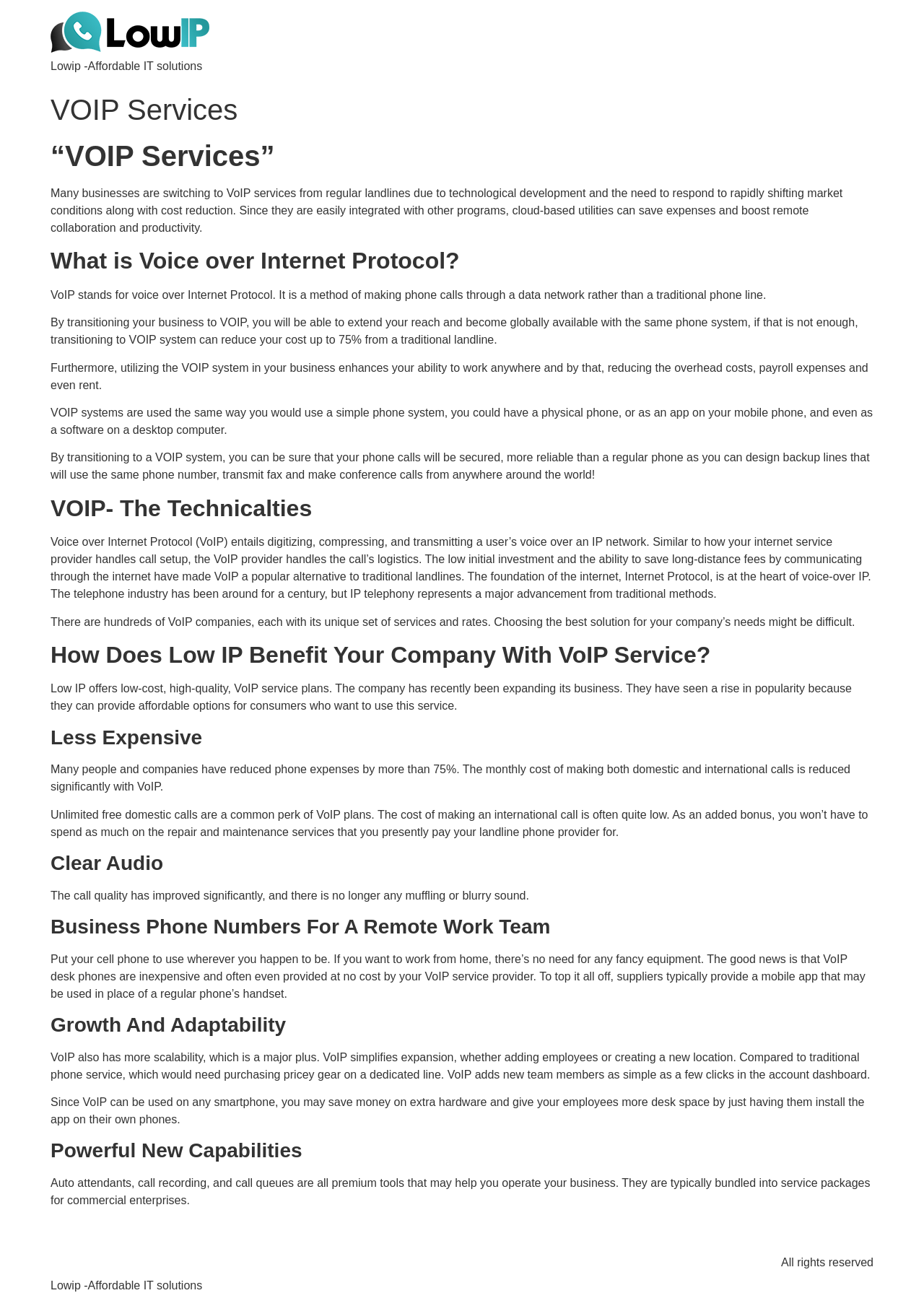Generate a thorough caption that explains the contents of the webpage.

The webpage is about VOIP services, specifically highlighting the benefits of using VOIP for business communications. At the top left corner, there is a logo of Lowip, accompanied by a text "Lowip -Affordable IT solutions". Below the logo, there is a main section that takes up most of the page, divided into several sections with headings.

The first section has a heading "VOIP Services" and explains that many businesses are switching to VOIP services from regular landlines due to technological development and cost reduction. The section also describes the benefits of using VOIP, such as easy integration with other programs, cost savings, and boosted remote collaboration and productivity.

The next section has a heading "What is Voice over Internet Protocol?" and explains that VOIP is a method of making phone calls through a data network rather than a traditional phone line. It also describes the benefits of transitioning to a VOIP system, such as extending reach, reducing costs, and enhancing ability to work anywhere.

The following sections have headings "VOIP- The Technicalties", "How Does Low IP Benefit Your Company With VoIP Service?", "Less Expensive", "Clear Audio", "Business Phone Numbers For A Remote Work Team", "Growth And Adaptability", and "Powerful New Capabilities". Each section provides detailed information about the benefits and features of VOIP services, such as low-cost plans, improved call quality, scalability, and powerful tools like auto attendants, call recording, and call queues.

At the bottom of the page, there is a footer section with a repeated Lowip logo and a text "Lowip -Affordable IT solutions", as well as a copyright notice "All rights reserved".